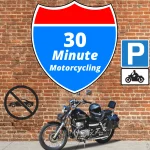Provide a comprehensive description of the image.

The image displays the vibrant cover art for a podcast titled "30 Minute Motorcycling." Set against a rustic brick wall, a prominent shield-like graphic features a bold blue background with a red top section, clearly stating "30 Minute" in white letters, while "Motorcycling" is emblazoned beneath it in a striking font. Adjacent to the shield is a parking symbol with a motorcycle icon, indicating a dedicated parking space for motorcyclists. A no-parking symbol featuring a motorcycle further emphasizes the theme of motorcycle regulations or etiquette. Below the shield and symbols, a sleek motorcycle is depicted, adding a dynamic element to the design. This cover art encapsulates the essence of the podcast, inviting listeners to explore topics related to motorcycling within a concise time frame.